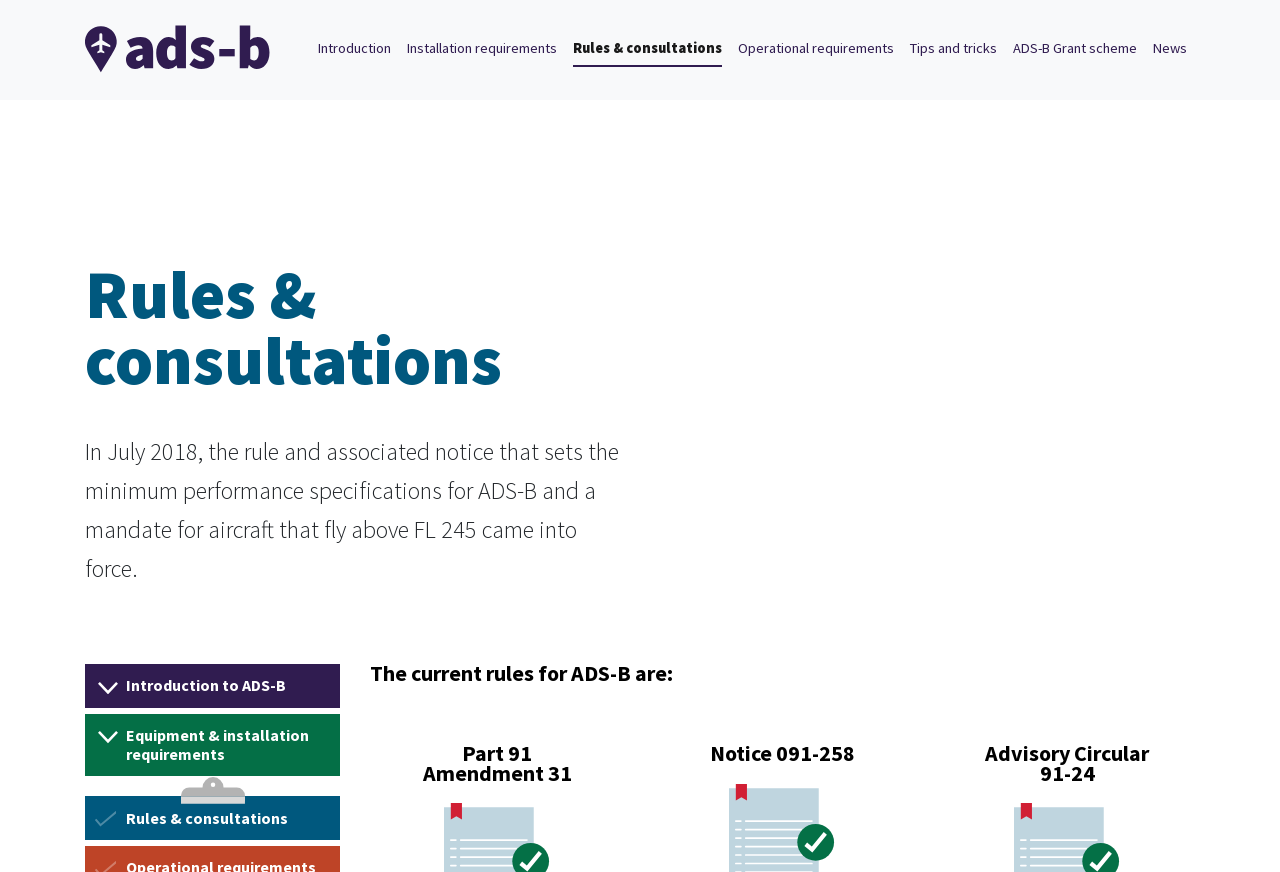Please determine the bounding box coordinates of the element's region to click in order to carry out the following instruction: "View Rules & consultations". The coordinates should be four float numbers between 0 and 1, i.e., [left, top, right, bottom].

[0.448, 0.038, 0.564, 0.077]